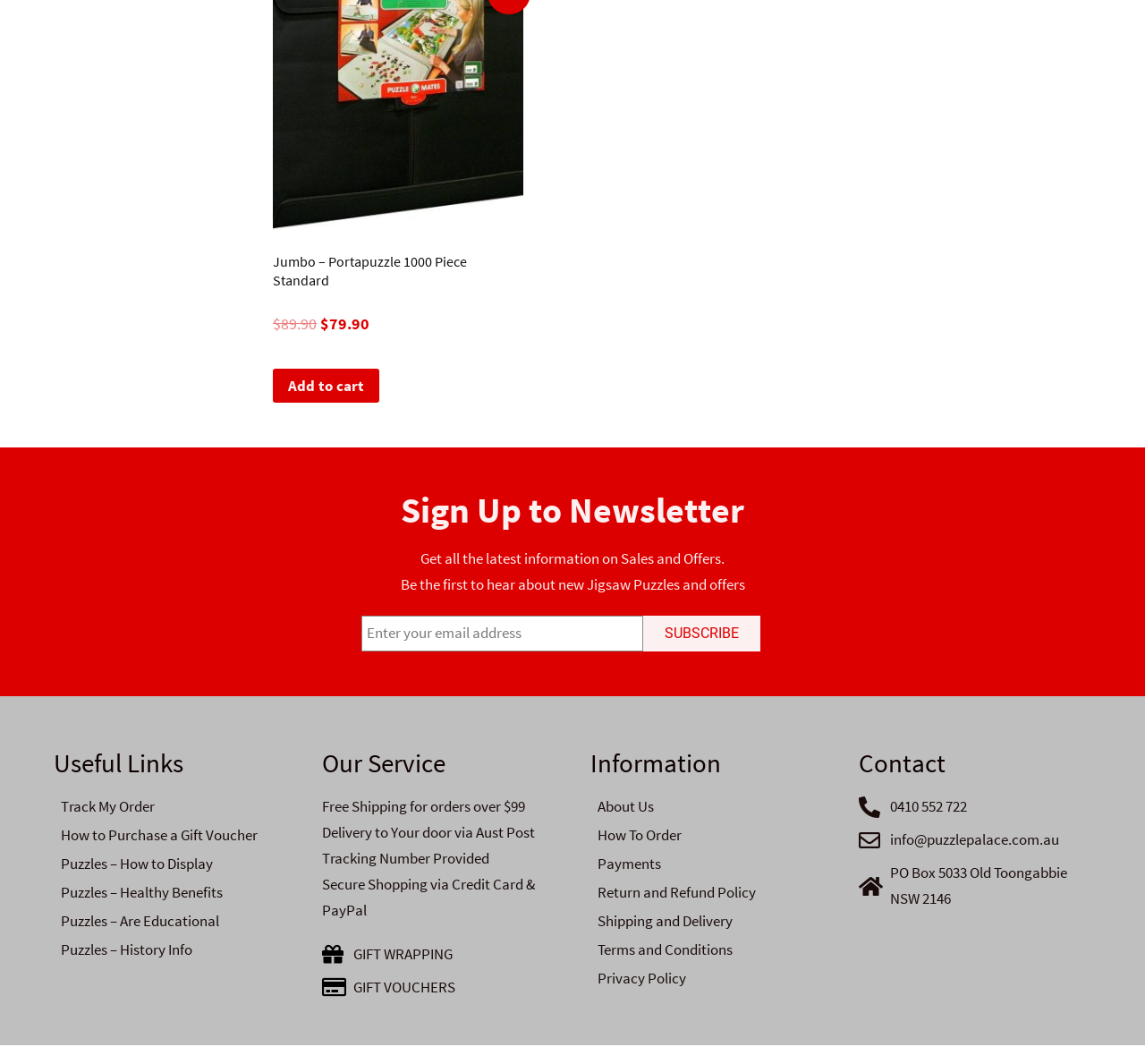Find the bounding box coordinates of the element you need to click on to perform this action: 'Subscribe to newsletter'. The coordinates should be represented by four float values between 0 and 1, in the format [left, top, right, bottom].

[0.561, 0.579, 0.664, 0.613]